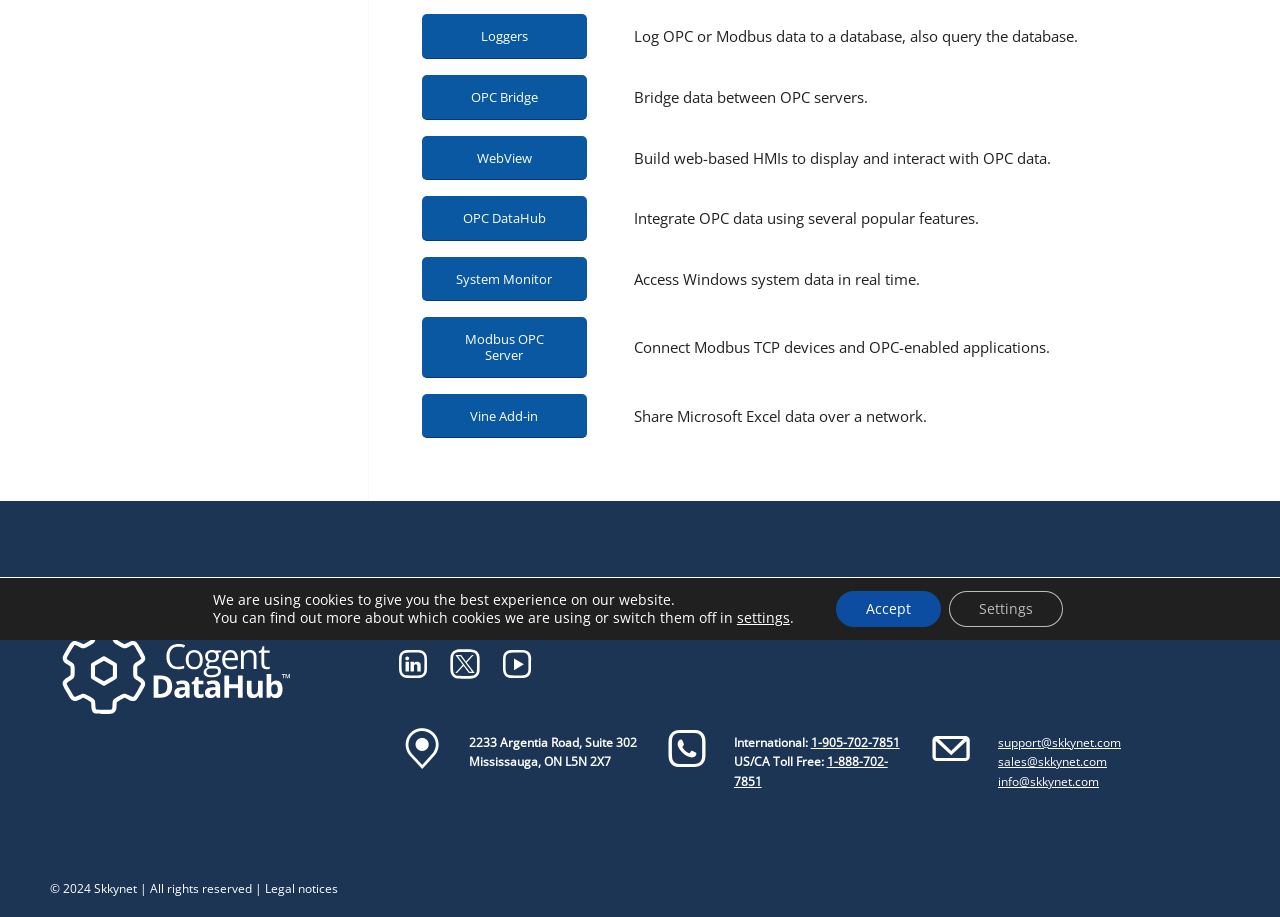Identify and provide the bounding box coordinates of the UI element described: "Modbus OPC Server". The coordinates should be formatted as [left, top, right, bottom], with each number being a float between 0 and 1.

[0.329, 0.346, 0.458, 0.412]